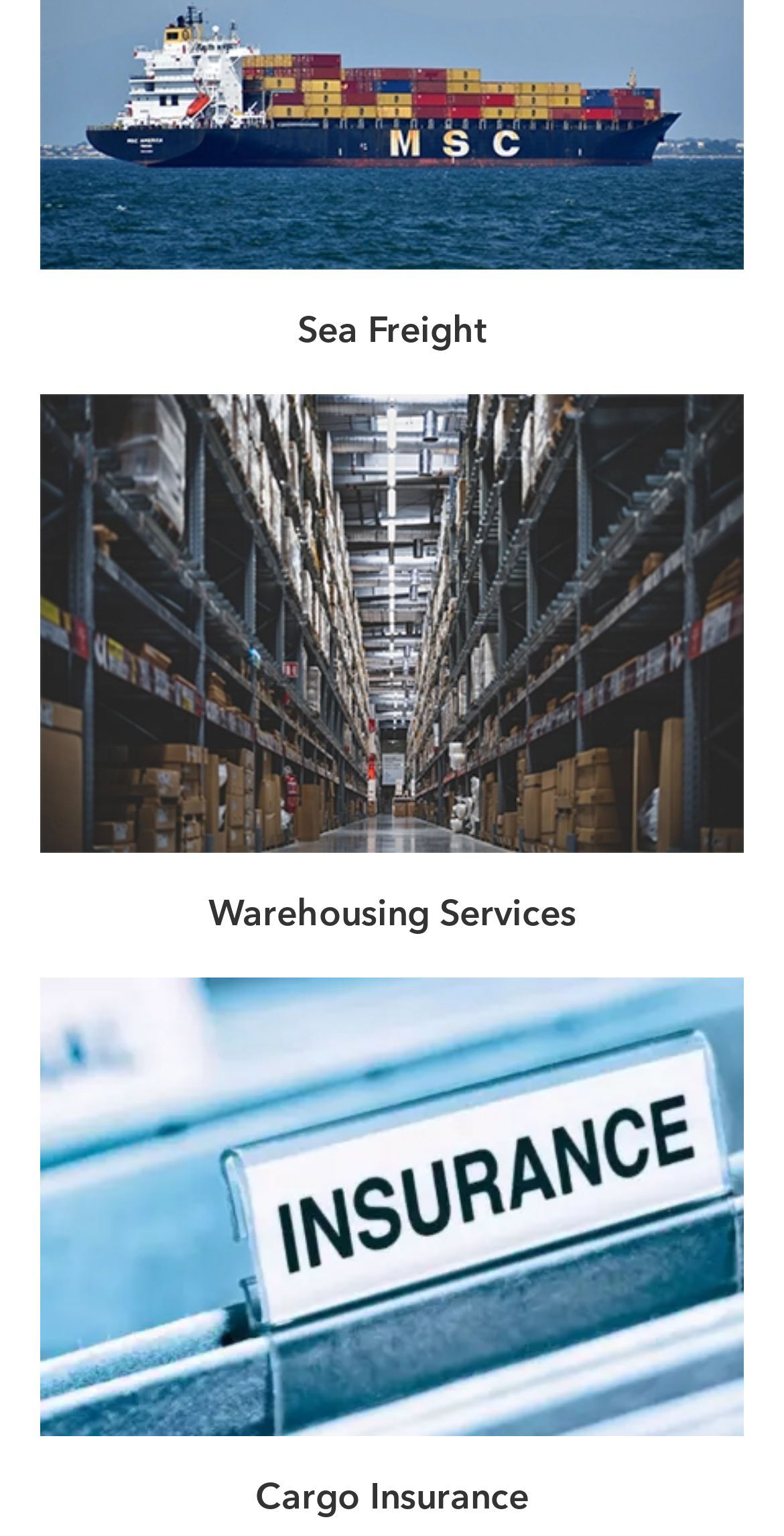What is the last service listed?
Provide a short answer using one word or a brief phrase based on the image.

Cargo Insurance